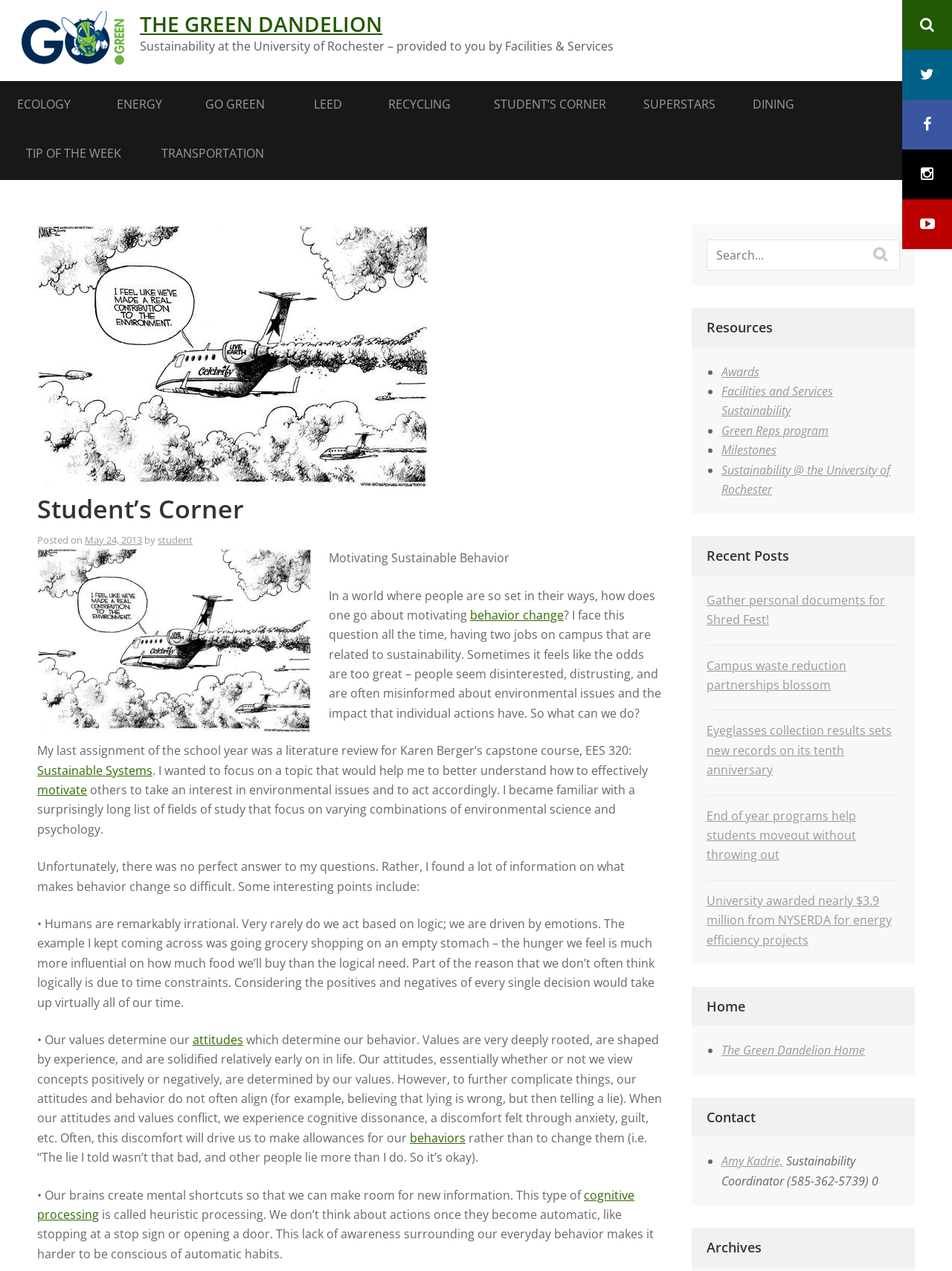What is the purpose of the 'Search' box?
Please provide a single word or phrase as your answer based on the image.

To search the website